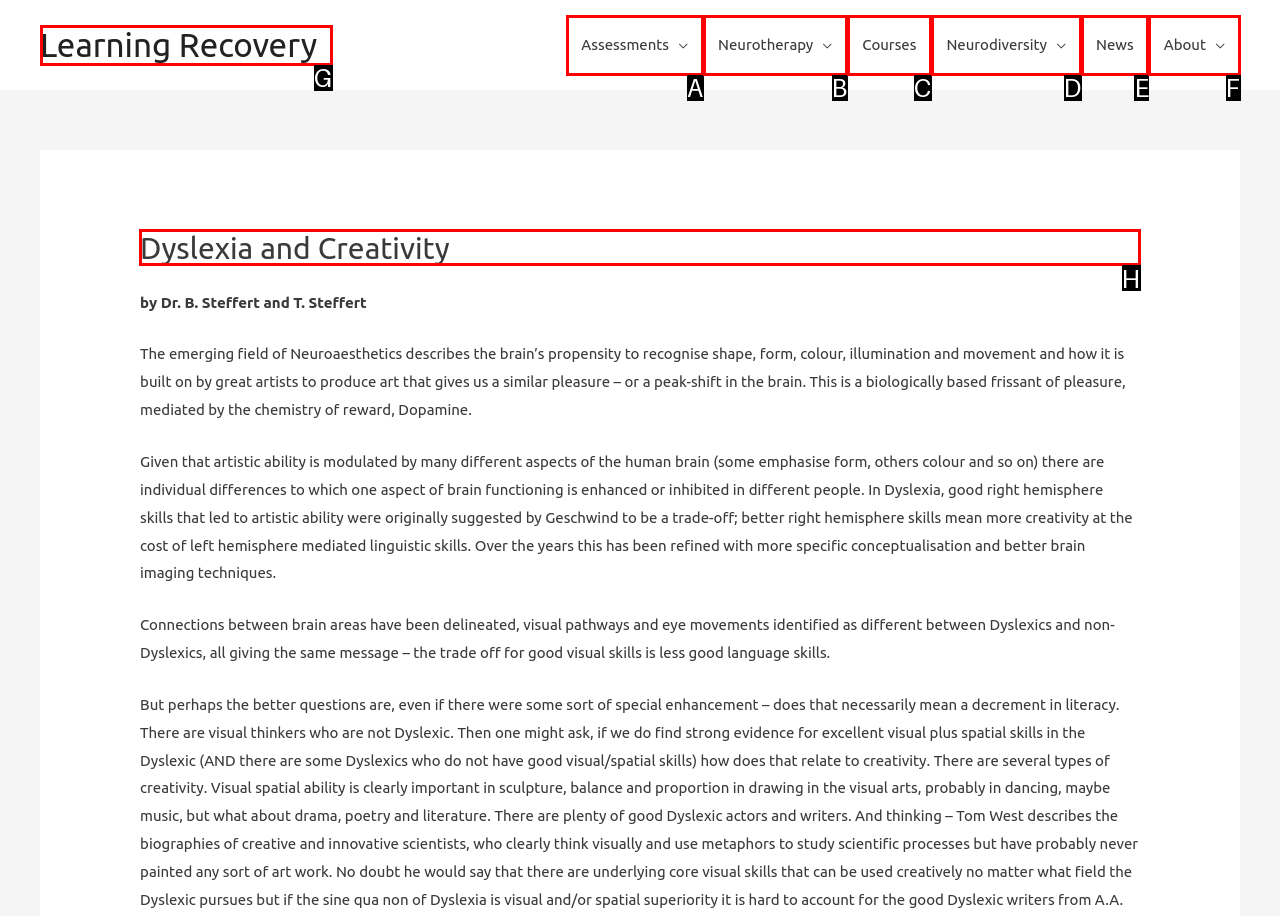Determine which HTML element I should select to execute the task: Read the article about 'Dyslexia and Creativity'
Reply with the corresponding option's letter from the given choices directly.

H